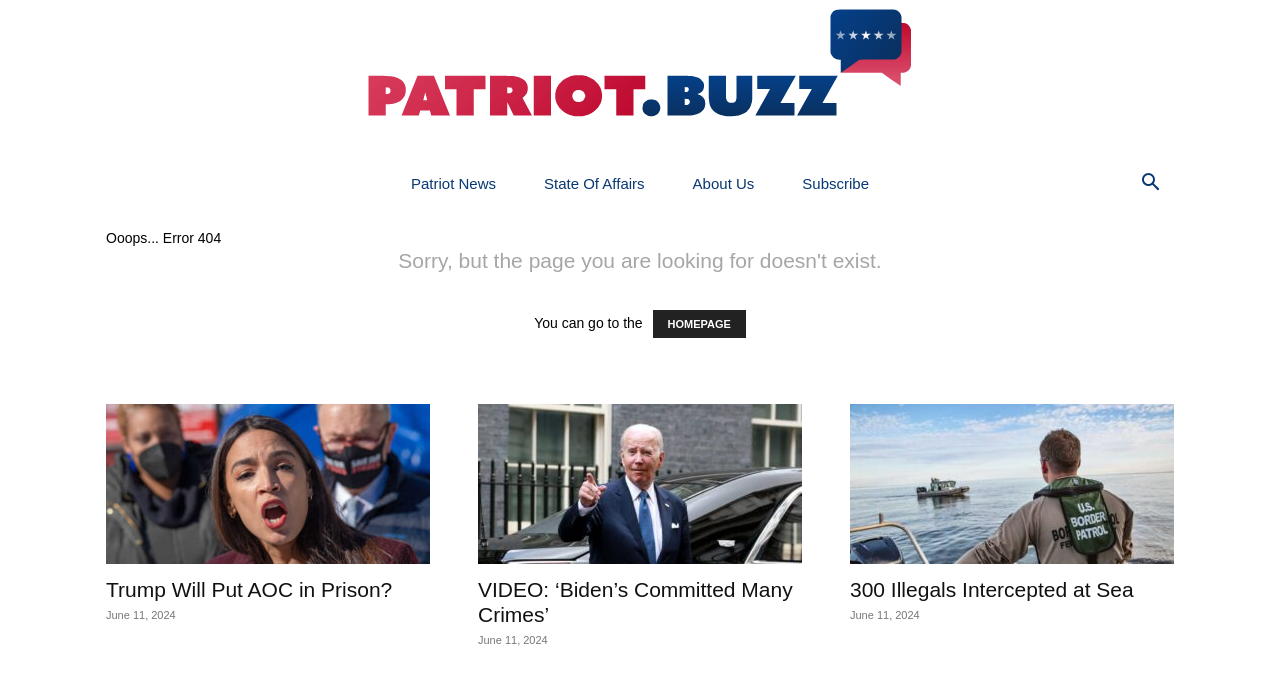Using details from the image, please answer the following question comprehensively:
What is the date of the news articles?

The date of the news articles is located below each article, and it is displayed as a static text element. The date is 'June 11, 2024' for all three articles.